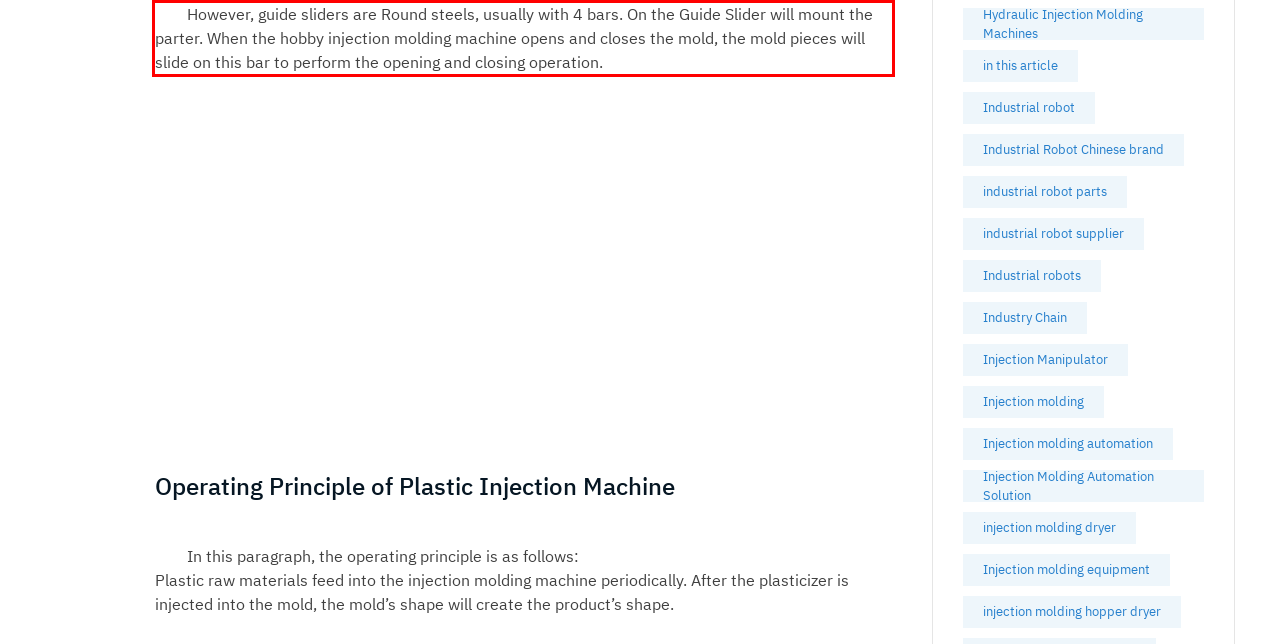From the given screenshot of a webpage, identify the red bounding box and extract the text content within it.

However, guide sliders are Round steels, usually with 4 bars. On the Guide Slider will mount the parter. When the hobby injection molding machine opens and closes the mold, the mold pieces will slide on this bar to perform the opening and closing operation.